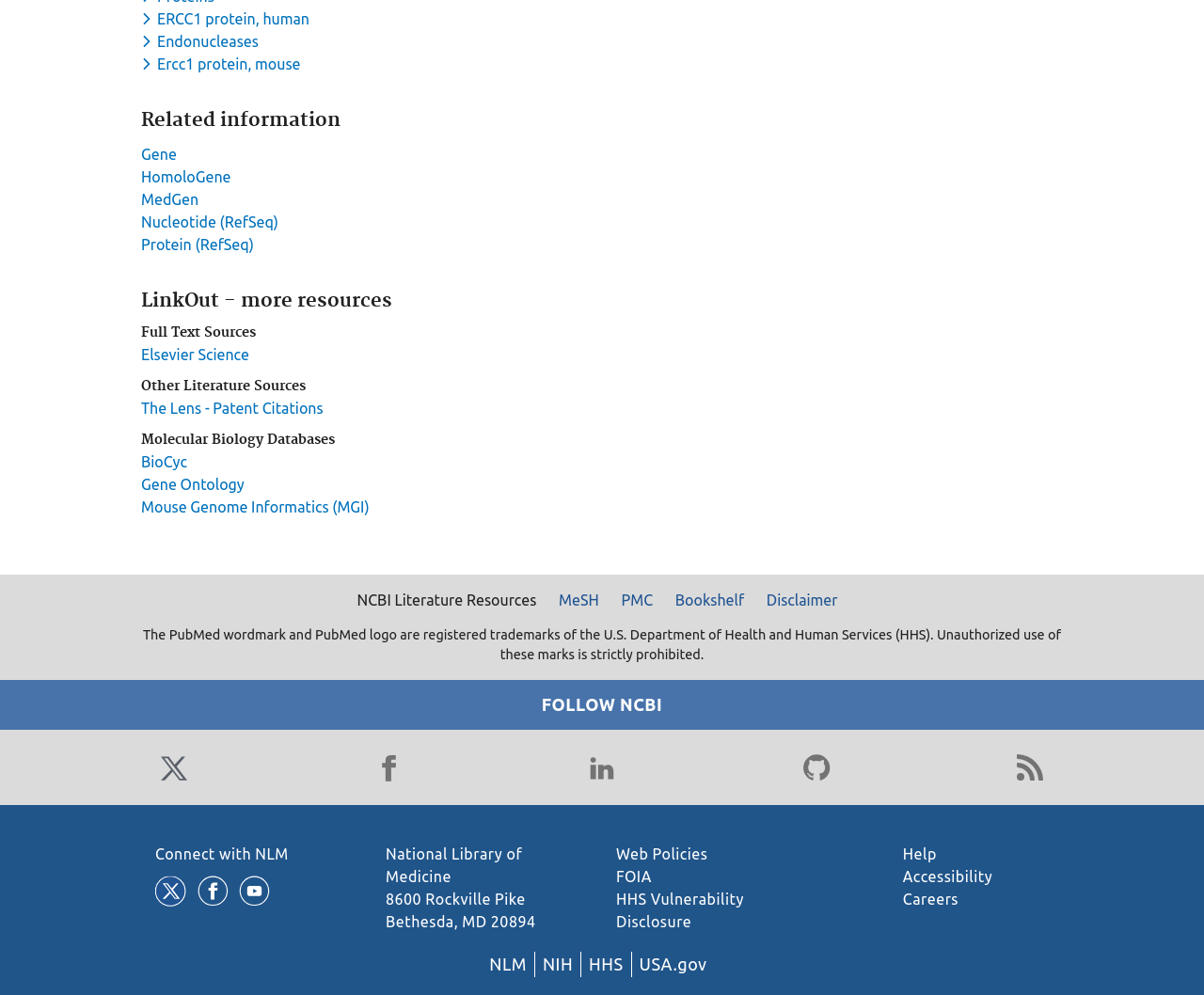Determine the bounding box coordinates for the area that should be clicked to carry out the following instruction: "Toggle dropdown menu for keyword ERCC1 protein, human".

[0.117, 0.011, 0.261, 0.028]